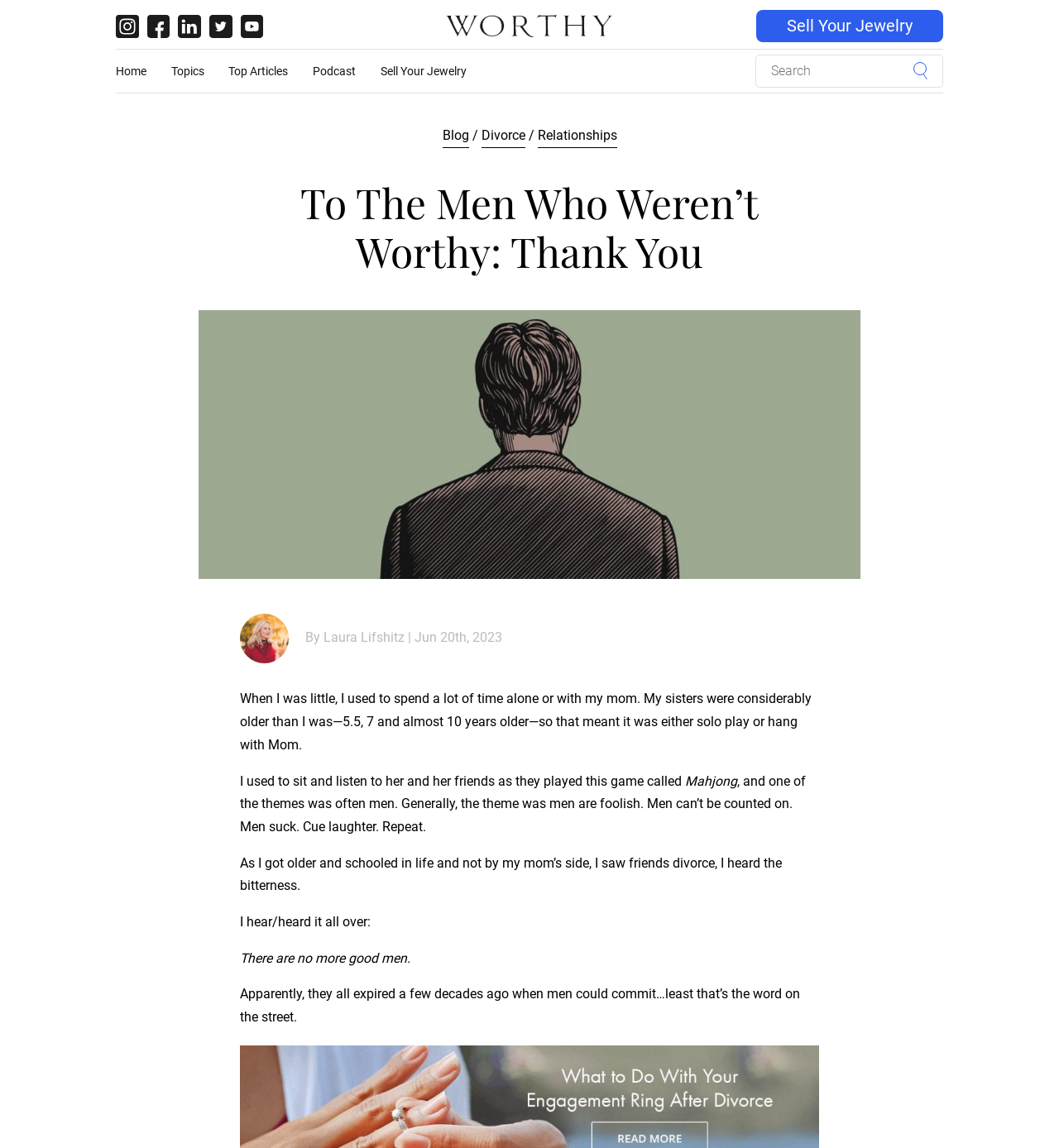Locate the UI element described as follows: "Women". Return the bounding box coordinates as four float numbers between 0 and 1 in the order [left, top, right, bottom].

None